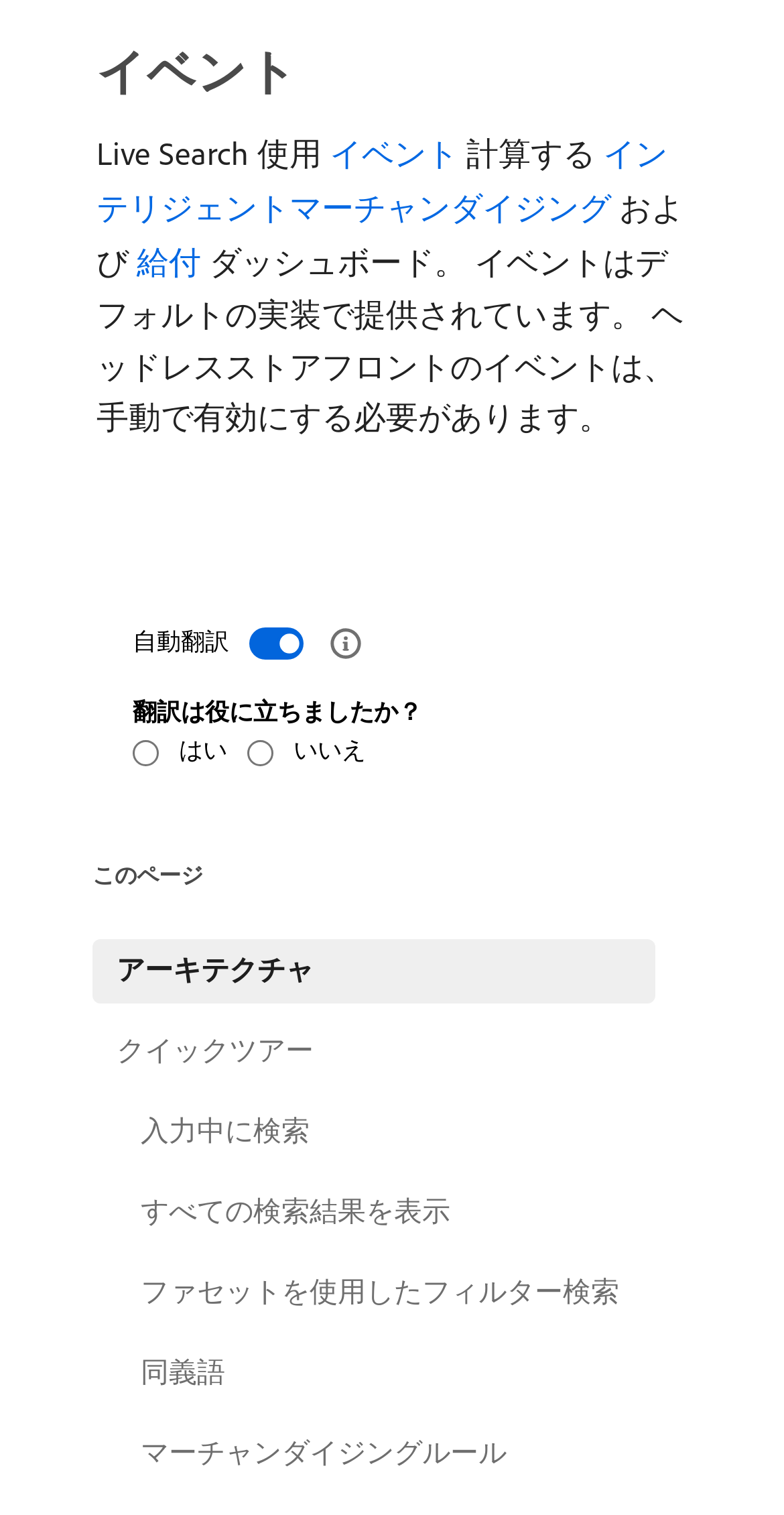Please identify the coordinates of the bounding box for the clickable region that will accomplish this instruction: "Select インテリジェントマーチャンダイジング".

[0.123, 0.088, 0.851, 0.15]